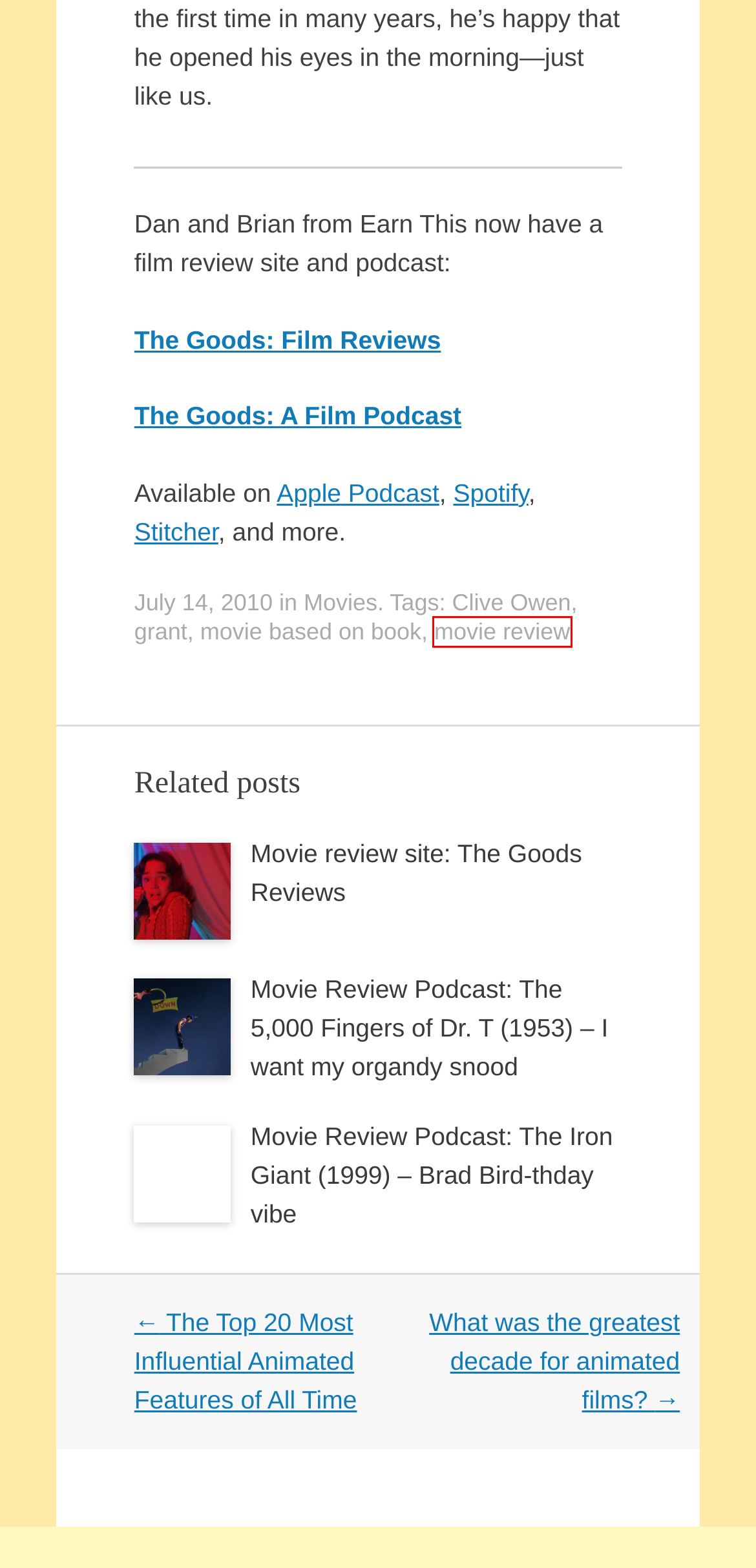A screenshot of a webpage is provided, featuring a red bounding box around a specific UI element. Identify the webpage description that most accurately reflects the new webpage after interacting with the selected element. Here are the candidates:
A. grant | Earn This
B. Movie Review Podcast: The Iron Giant (1999) – Brad Bird-thday vibe | Earn This
C. movie based on book | Earn This
D. movie review | Earn This
E. Movies | Earn This
F. The Goods: Film Reviews – Watching and asking: Is It Good?
G. About | Earn This
H. The Top 20 Most Influential Animated Features of All Time | Earn This

D